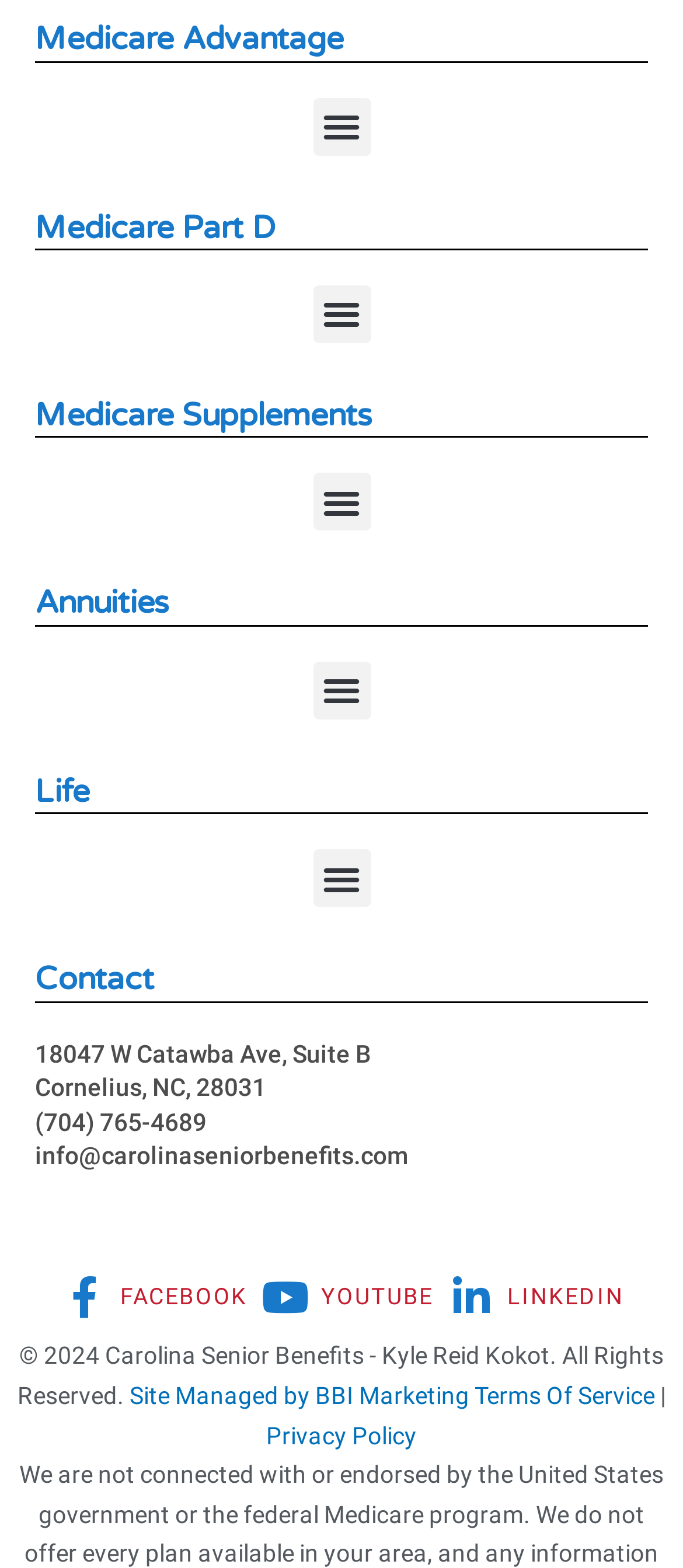Please specify the bounding box coordinates of the element that should be clicked to execute the given instruction: 'Click the 'Contact' link'. Ensure the coordinates are four float numbers between 0 and 1, expressed as [left, top, right, bottom].

[0.051, 0.612, 0.949, 0.638]